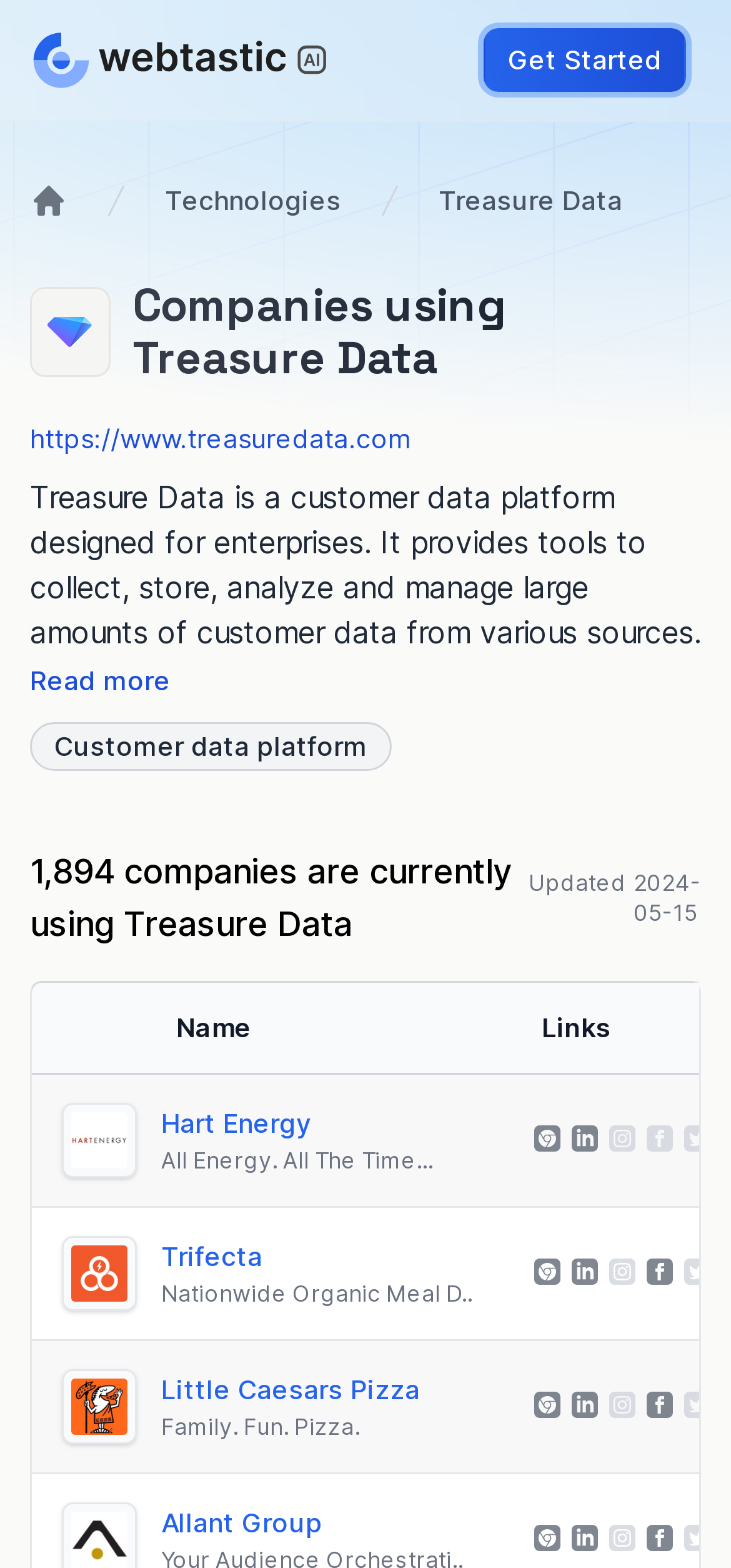Please answer the following question using a single word or phrase: 
How many companies are using Treasure Data?

1,894